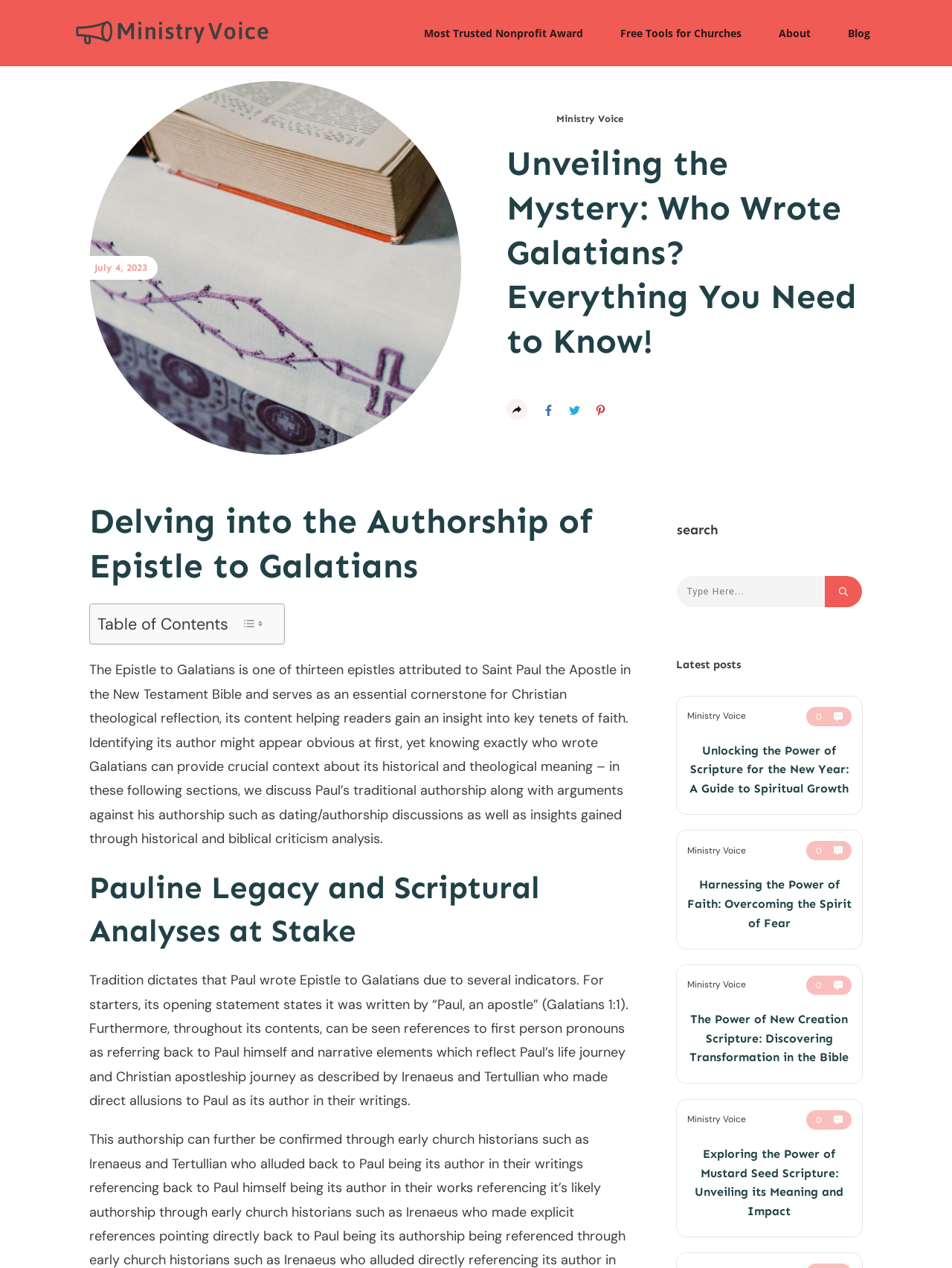What is the name of the ministry mentioned on the webpage?
Based on the screenshot, answer the question with a single word or phrase.

Ministry Voice